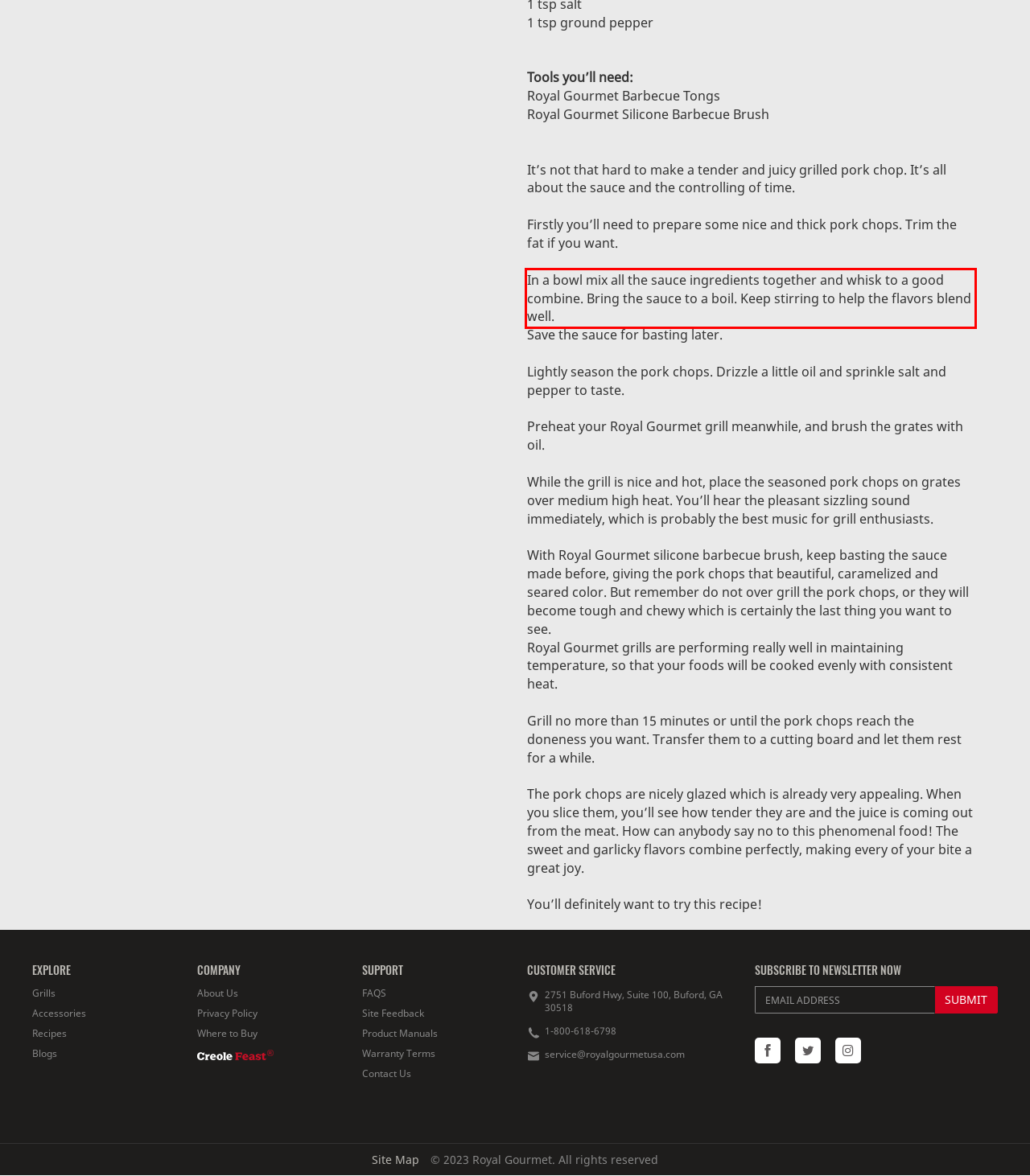Given a screenshot of a webpage, identify the red bounding box and perform OCR to recognize the text within that box.

In a bowl mix all the sauce ingredients together and whisk to a good combine. Bring the sauce to a boil. Keep stirring to help the flavors blend well.